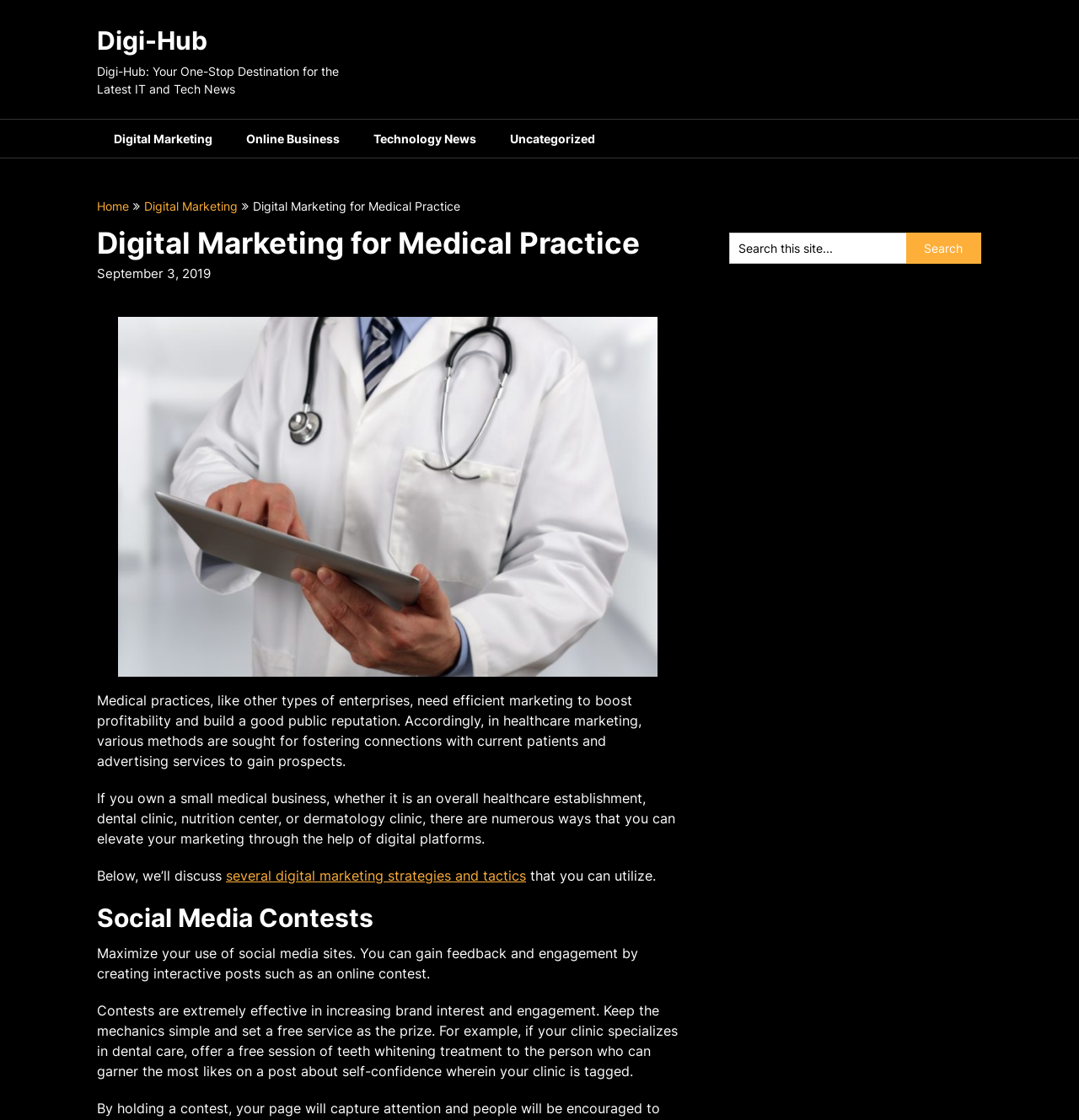Identify and provide the main heading of the webpage.

Digital Marketing for Medical Practice